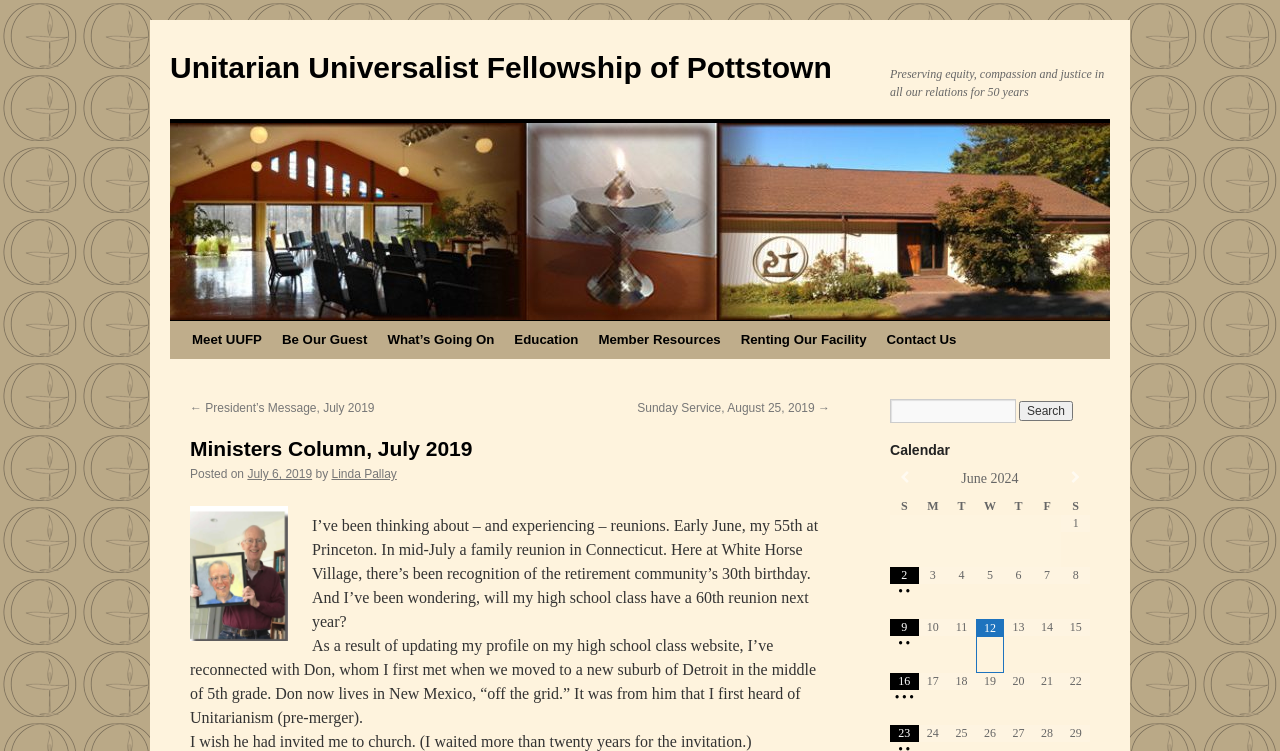Give a concise answer of one word or phrase to the question: 
Who is the author of the minister's column?

Linda Pallay